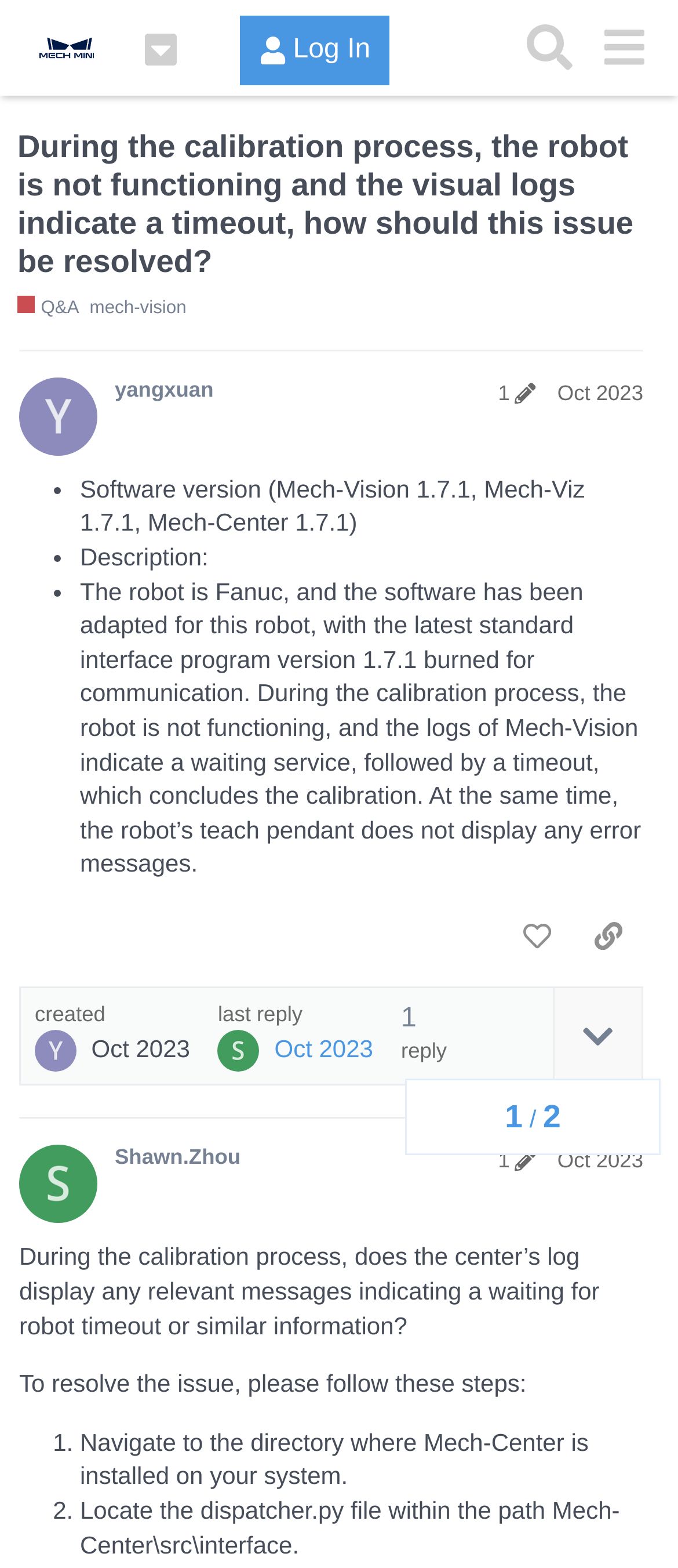From the webpage screenshot, predict the bounding box coordinates (top-left x, top-left y, bottom-right x, bottom-right y) for the UI element described here: alt="Mech-Mind Online Community"

[0.026, 0.01, 0.14, 0.05]